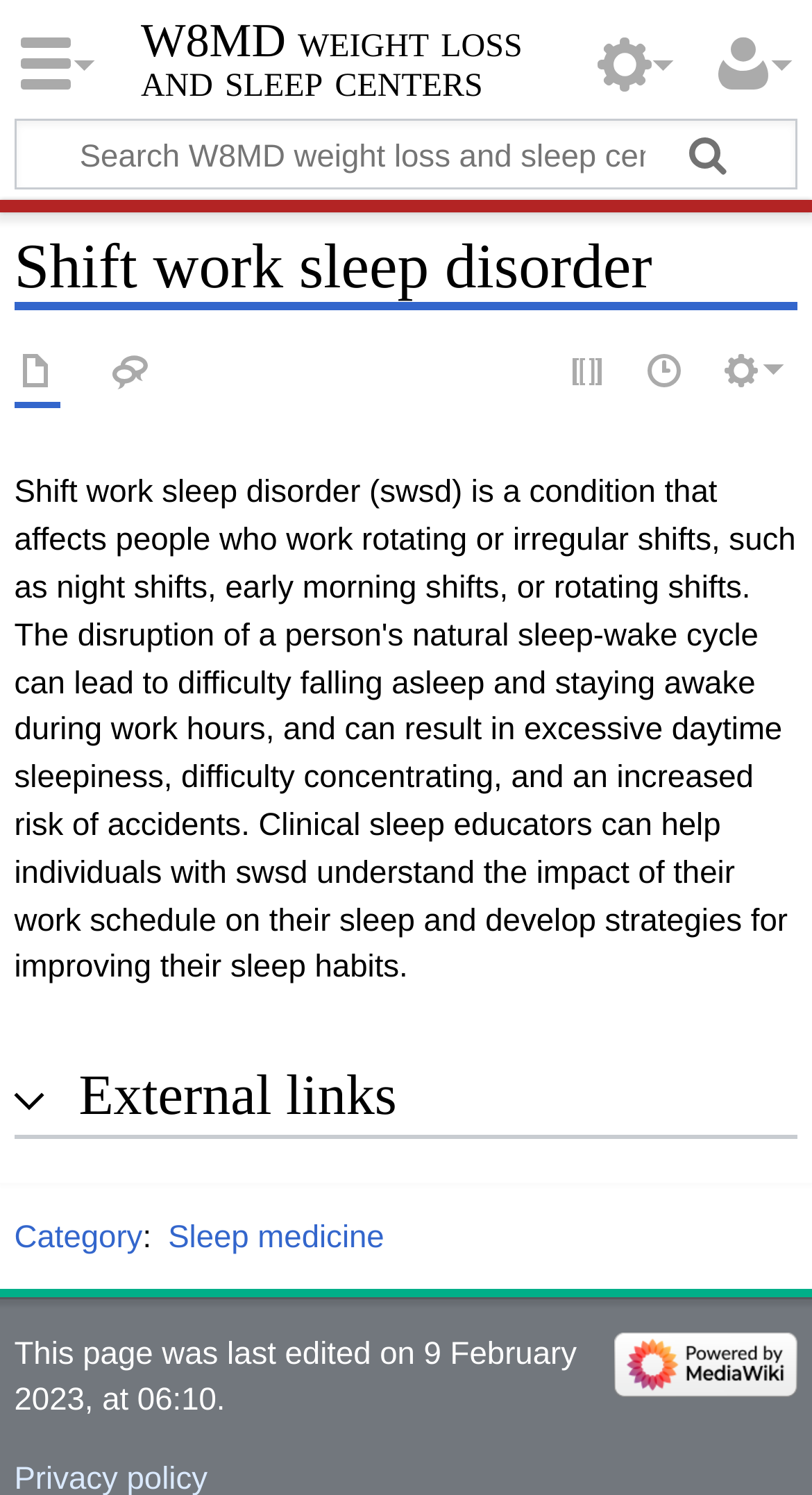Generate the title text from the webpage.

Shift work sleep disorder